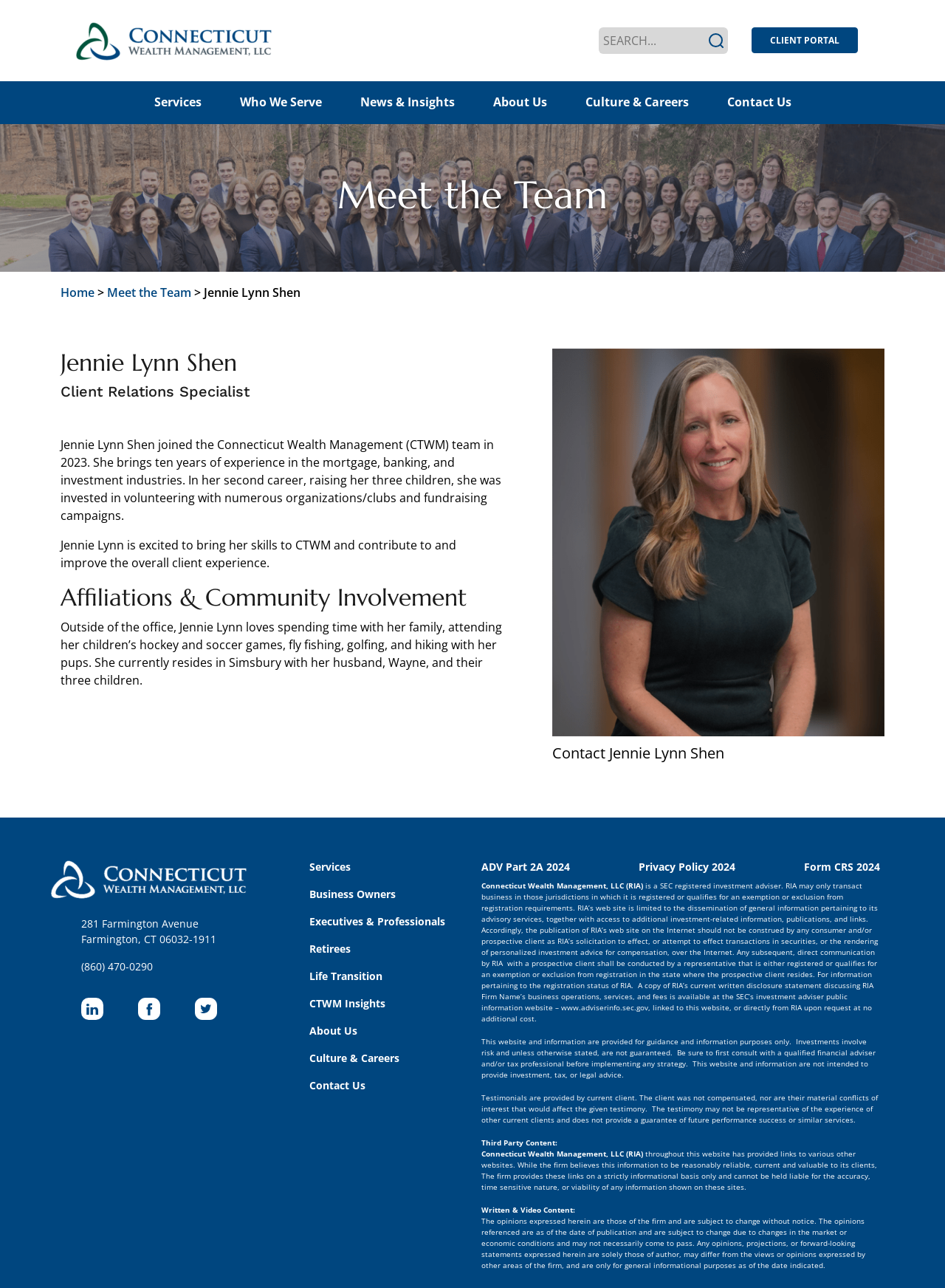What is Jennie Lynn Shen's profession? Look at the image and give a one-word or short phrase answer.

Client Relations Specialist